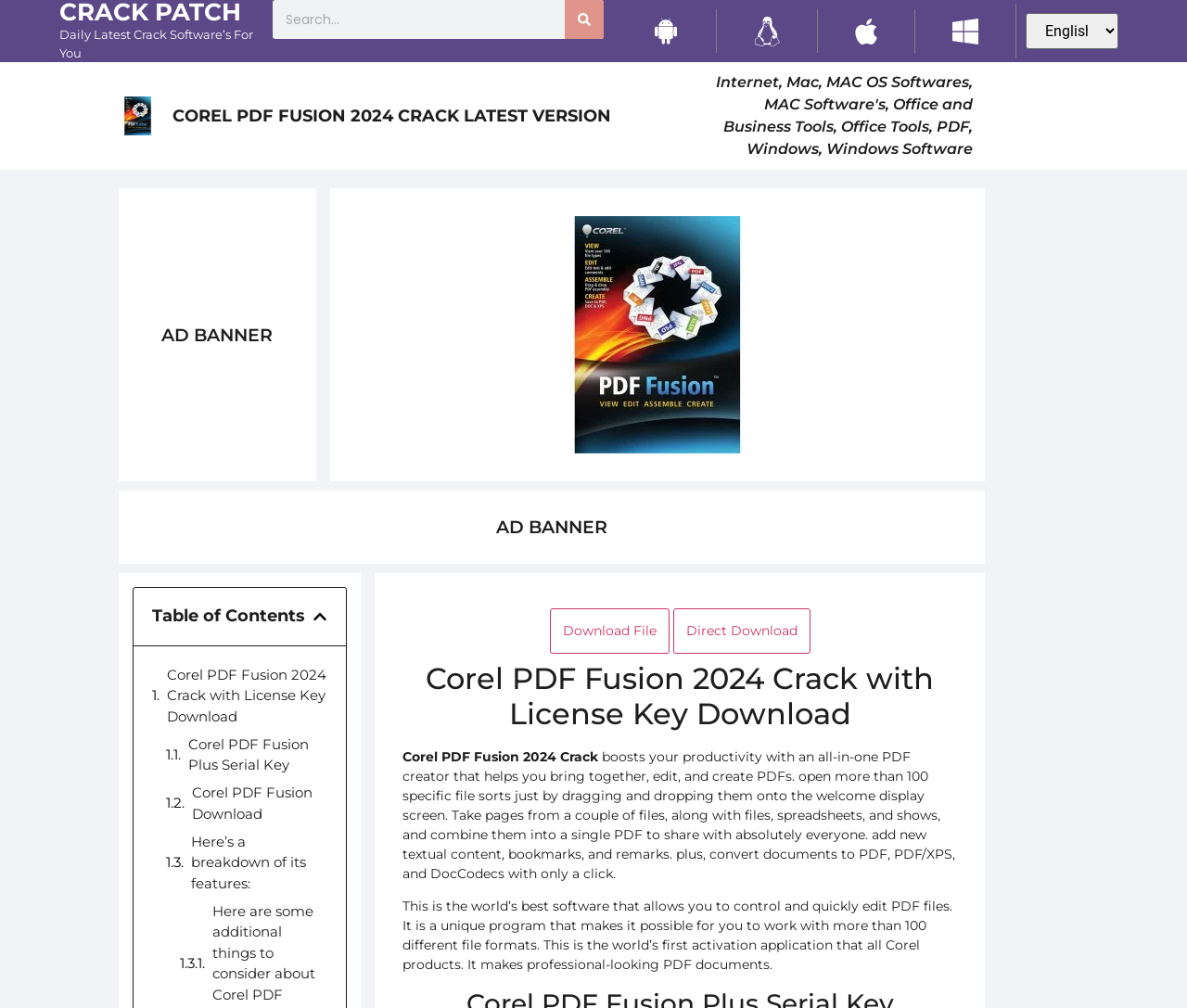How many file formats can the software work with?
Please give a detailed answer to the question using the information shown in the image.

The webpage states that the software can 'open more than 100 specific file sorts just by dragging and dropping them onto the welcome display screen', implying that it can work with over 100 different file formats.